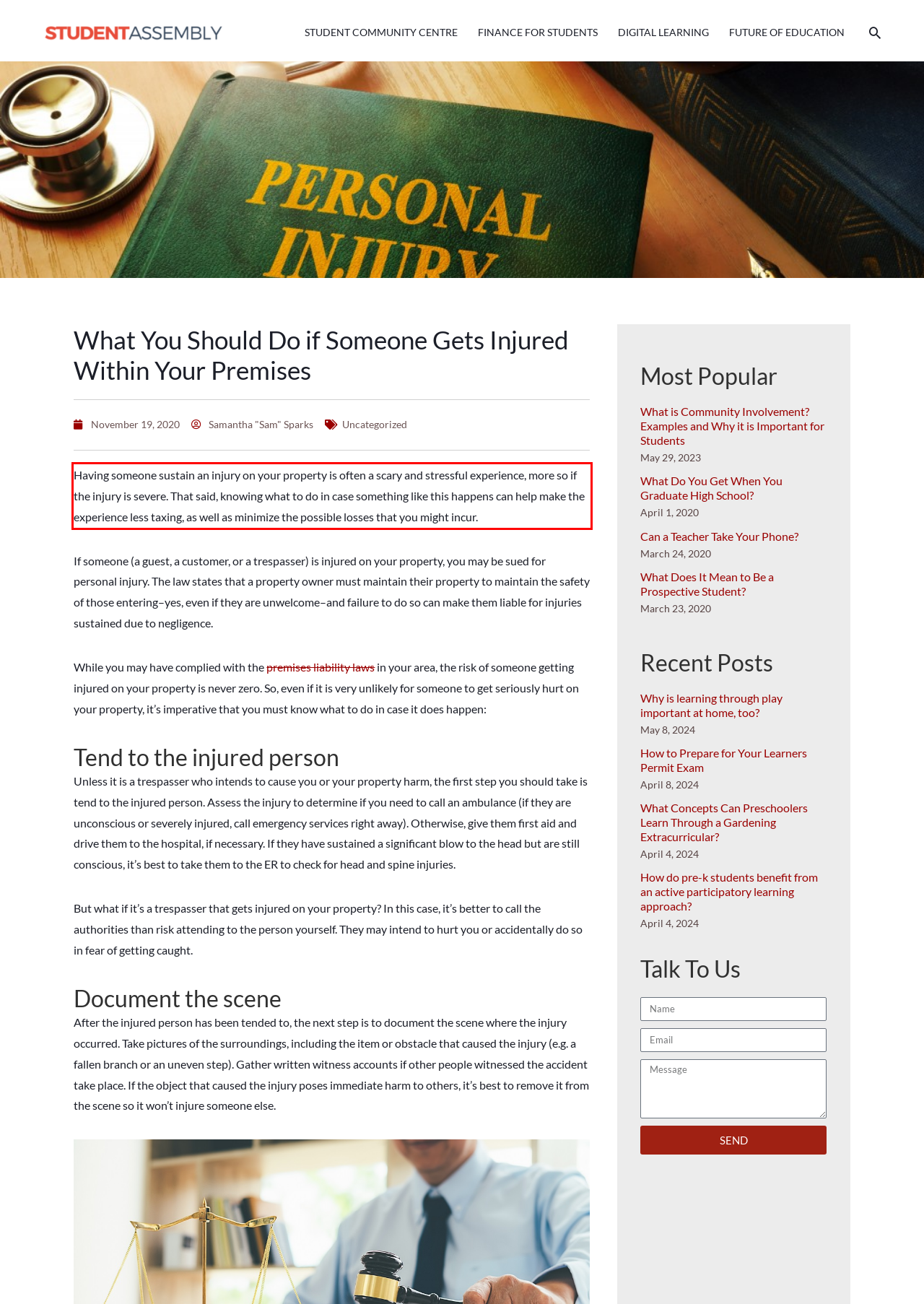Given a screenshot of a webpage with a red bounding box, please identify and retrieve the text inside the red rectangle.

Having someone sustain an injury on your property is often a scary and stressful experience, more so if the injury is severe. That said, knowing what to do in case something like this happens can help make the experience less taxing, as well as minimize the possible losses that you might incur.